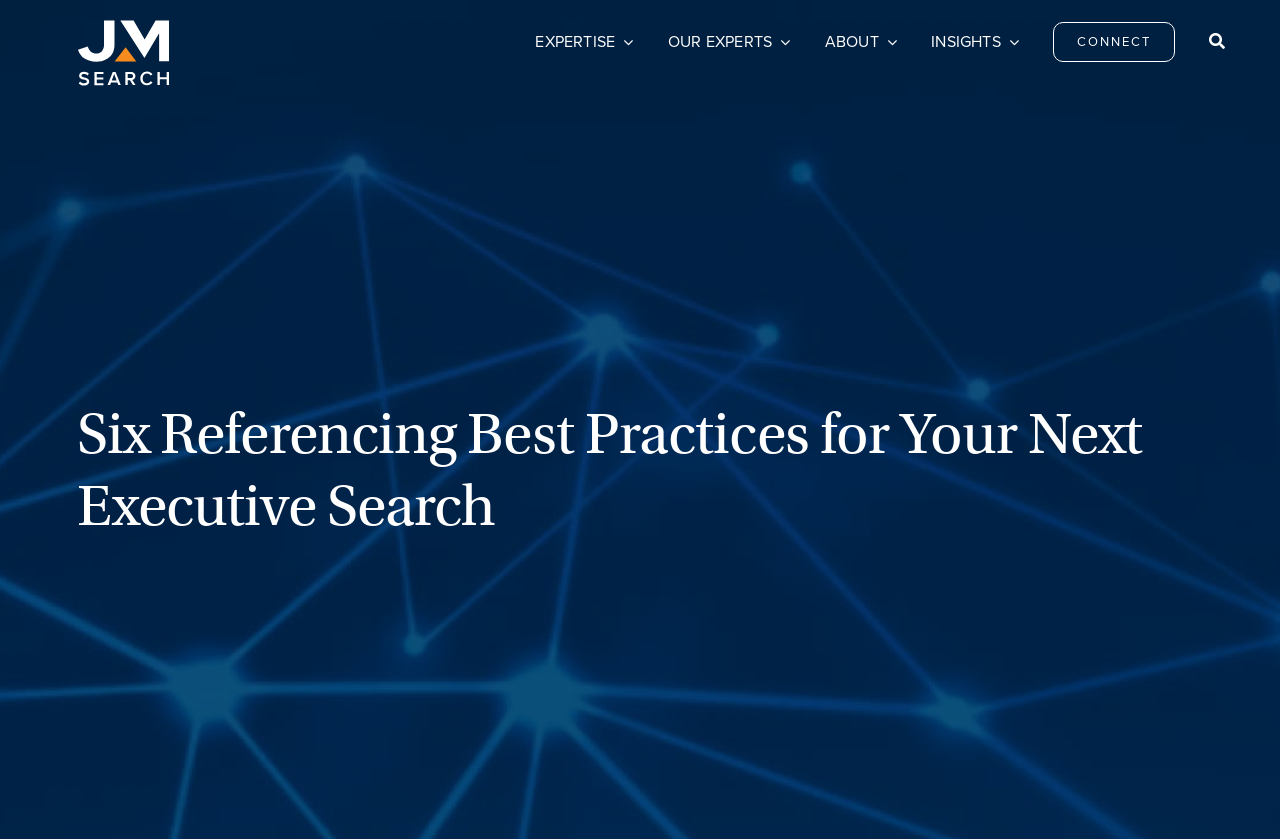How many social media links are there?
Please provide a comprehensive answer based on the details in the screenshot.

I found a single link with an icon, which is likely a social media link, under the 'Main Menu' navigation element.